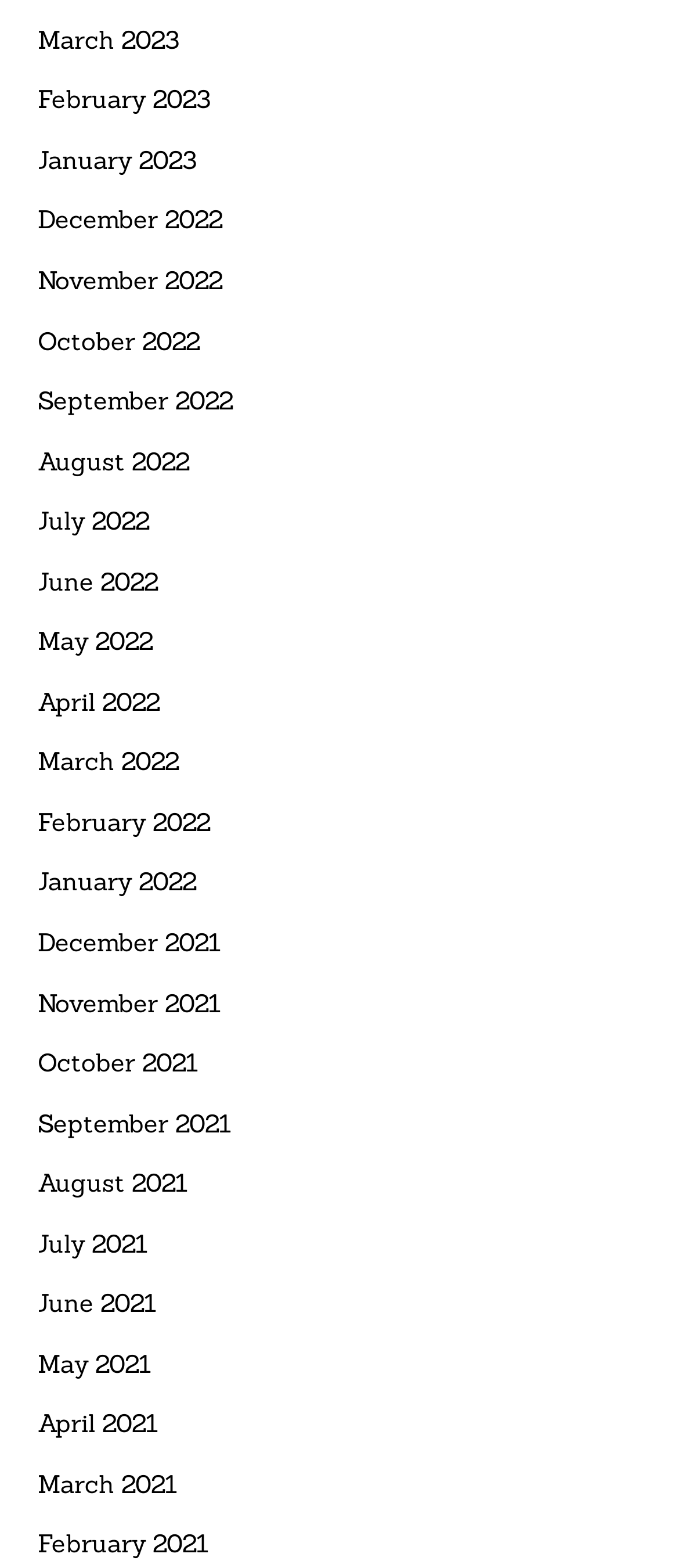Kindly determine the bounding box coordinates for the clickable area to achieve the given instruction: "go to February 2022".

[0.055, 0.512, 0.868, 0.538]